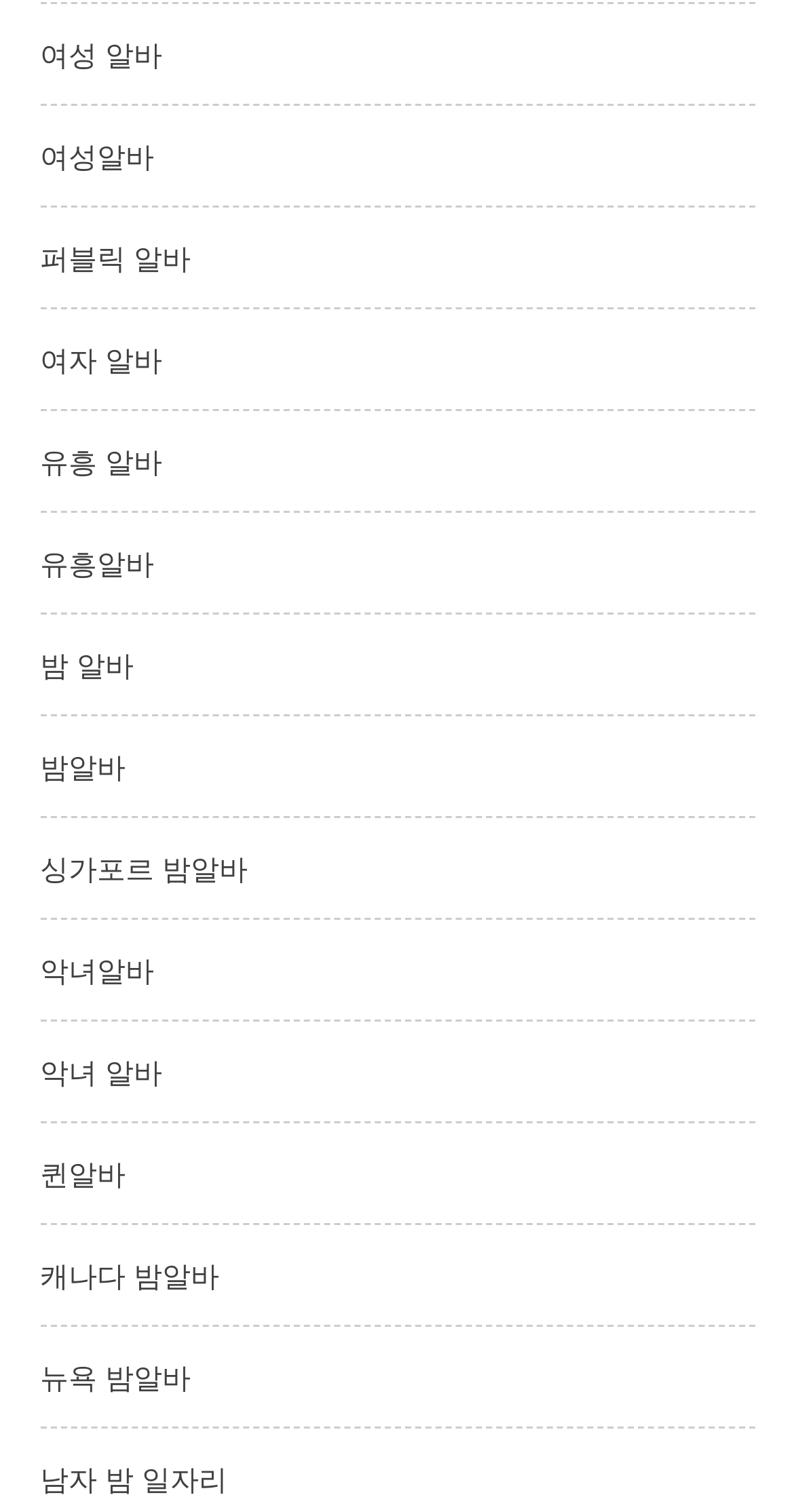Are there any links related to Canada?
Using the visual information, reply with a single word or short phrase.

Yes